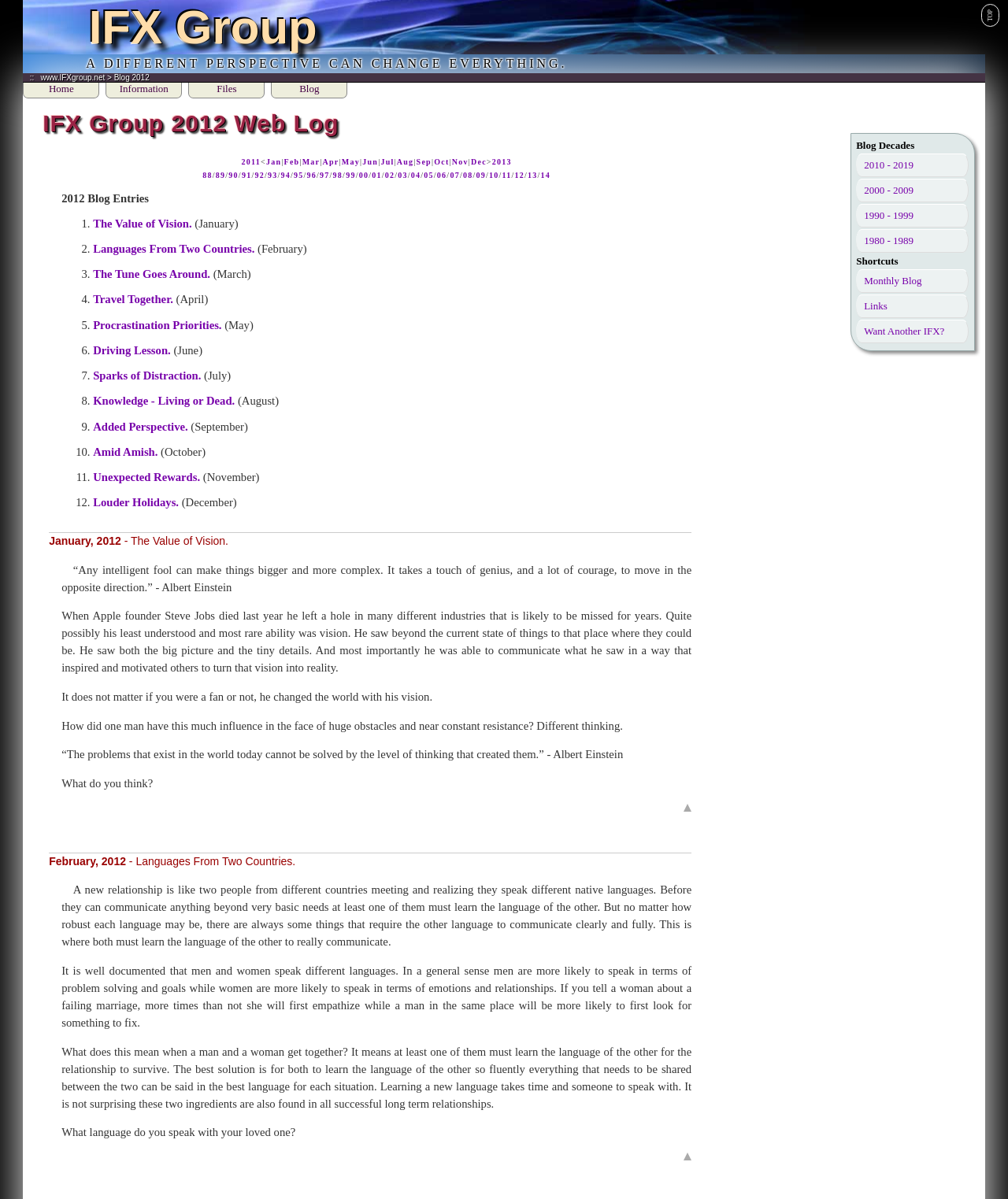Produce an elaborate caption capturing the essence of the webpage.

The webpage is a blog archive for the year 2012. At the top, there is a heading that reads "A DIFFERENT PERSPECTIVE CAN CHANGE EVERYTHING." Below this heading, there are links to the website's homepage, information, files, and blog sections. 

To the right of these links, there is a section titled "Blog Decades" with links to blog archives for different decades, from 2010-2019 to 1980-1989. Below this section, there is another section titled "Shortcuts" with links to monthly blog archives, links, and other resources.

The main content of the webpage is a list of blog entries for 2012, with each entry represented by a link. The list is organized chronologically, with the most recent entries at the top. Each entry has a list marker, such as "1.", and the title of the entry is a link. The first entry is titled "The Value of Vision."

Above the list of blog entries, there is a navigation menu with links to different months of 2012, from January to December. There are also links to previous and next years, 2011 and 2013, respectively.